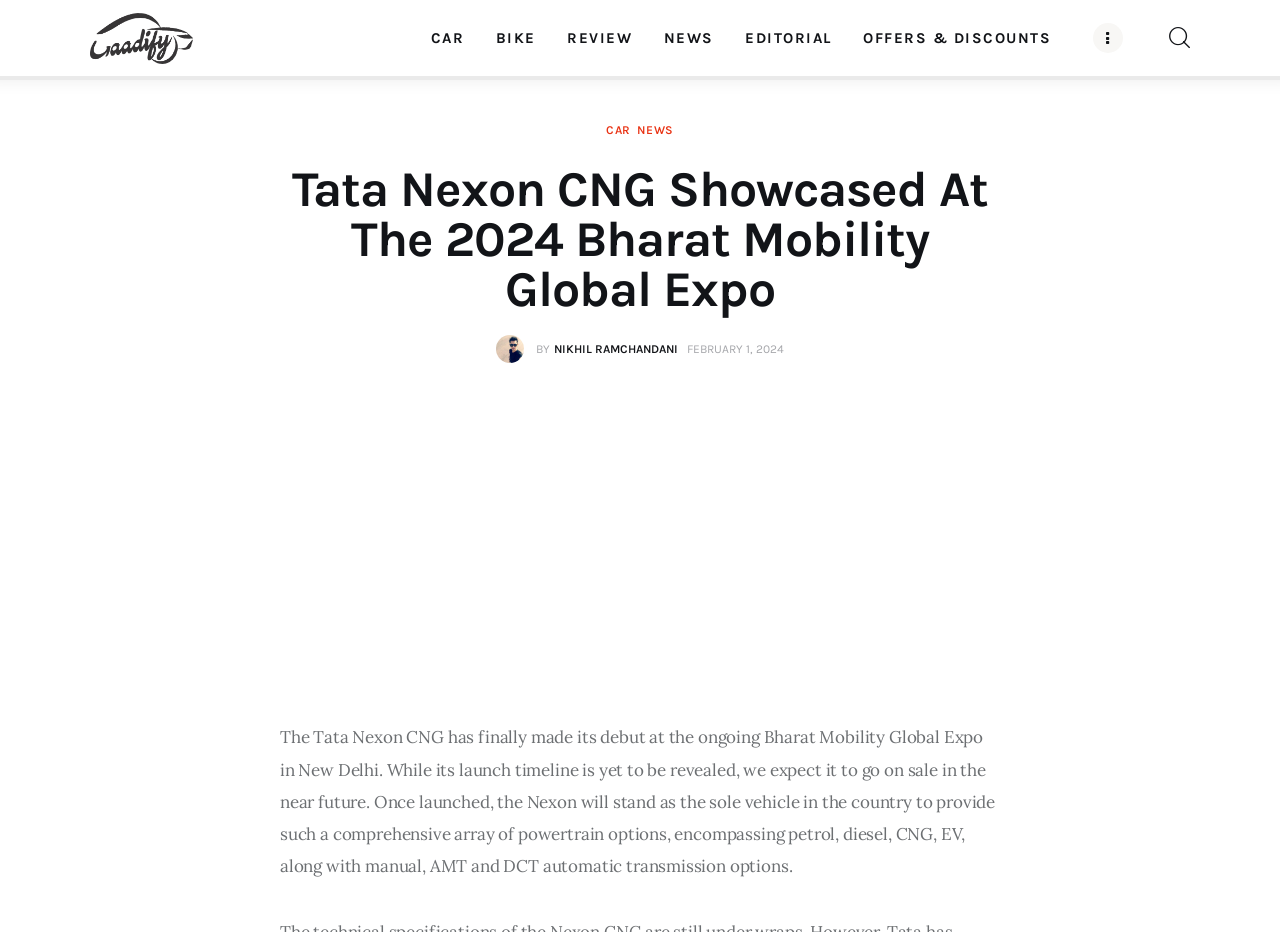Provide a one-word or short-phrase response to the question:
How many links are present in the top navigation bar?

7